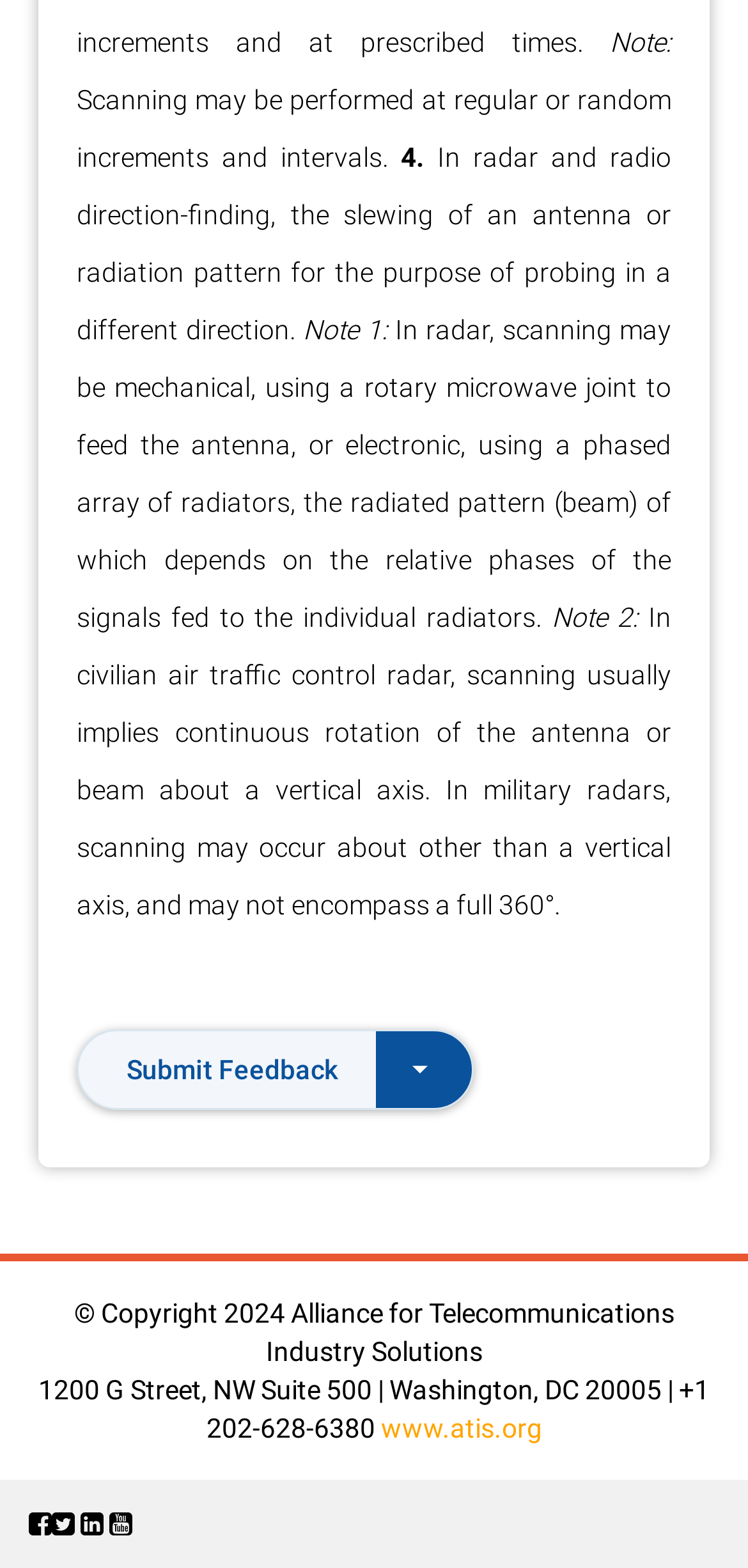Given the webpage screenshot, identify the bounding box of the UI element that matches this description: "www.atis.org".

[0.509, 0.901, 0.724, 0.921]